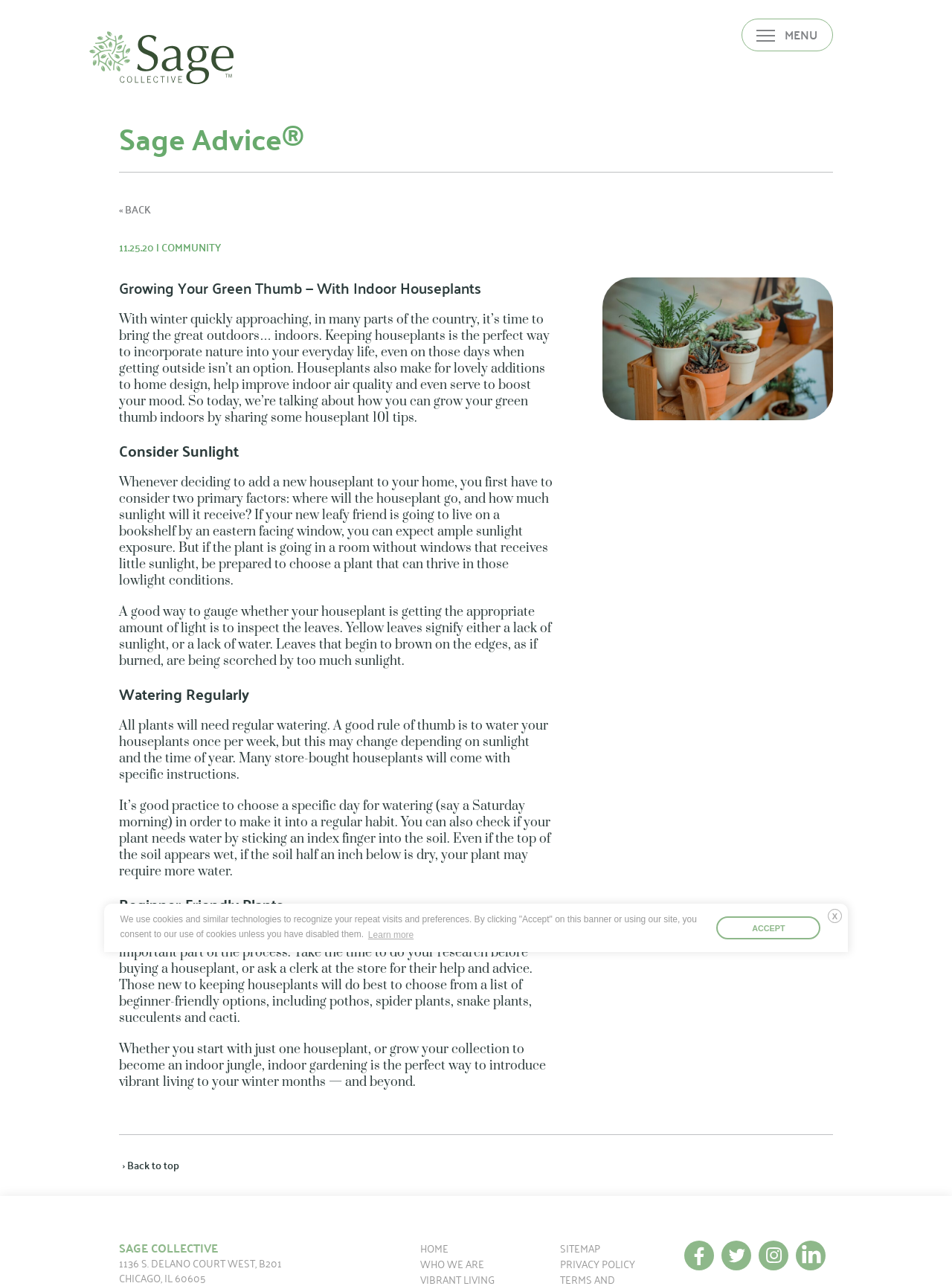Kindly determine the bounding box coordinates for the area that needs to be clicked to execute this instruction: "Click the 'boost your mood' link".

[0.125, 0.293, 0.558, 0.319]